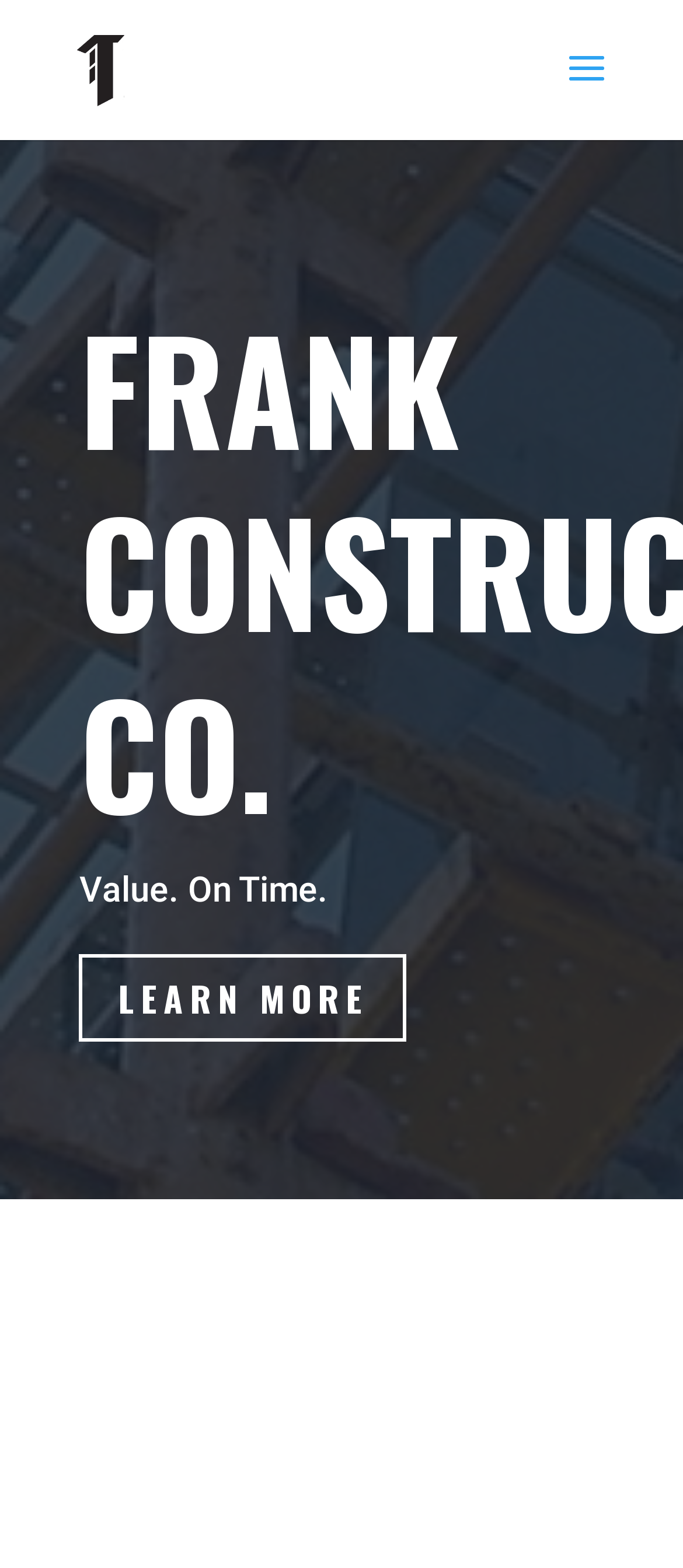Generate the text content of the main heading of the webpage.

FRANK CONSTRUCTION CO.